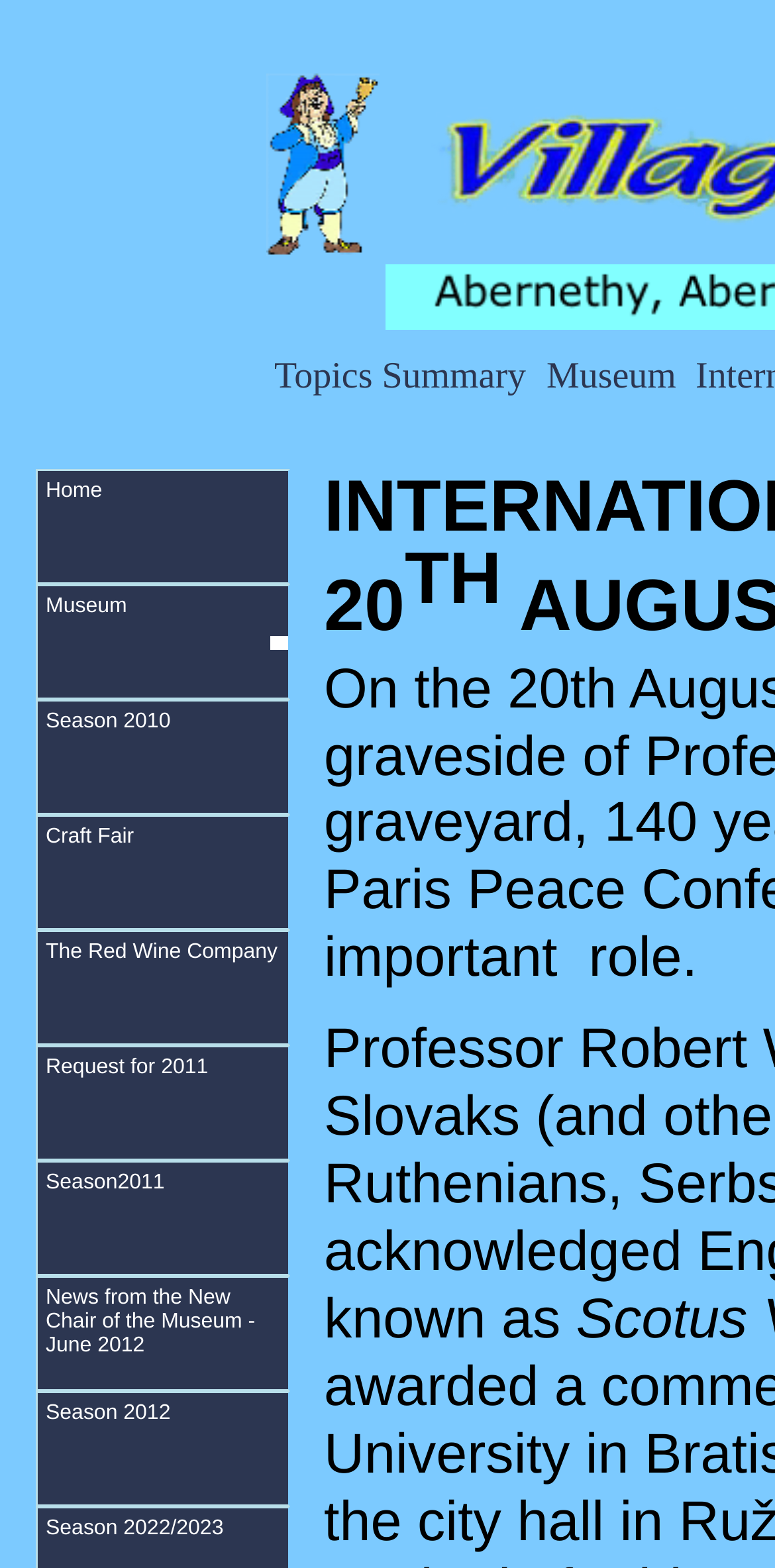Articulate a complete and detailed caption of the webpage elements.

The webpage appears to be a newsletter or a community website, specifically serving the people of Abernethy and Aberargie and surrounding areas. 

At the top left of the page, there is a row of links, including "Home", "Museum", "Season 2010", "Craft Fair", "The Red Wine Company", "Request for 2011", "Season 2011", "News from the New Chair of the Museum - June 2012", and "Season 2012". These links are closely positioned, with each link below the previous one, forming a vertical list.

On the right side of the page, there are two more links, "Topics Summary" and "Museum", positioned near the top. The "Topics Summary" link is located slightly above the middle of the page, while the "Museum" link is positioned slightly below it.

The overall structure of the webpage suggests that it is a navigation-centric page, providing access to various topics, news, and events related to the community.